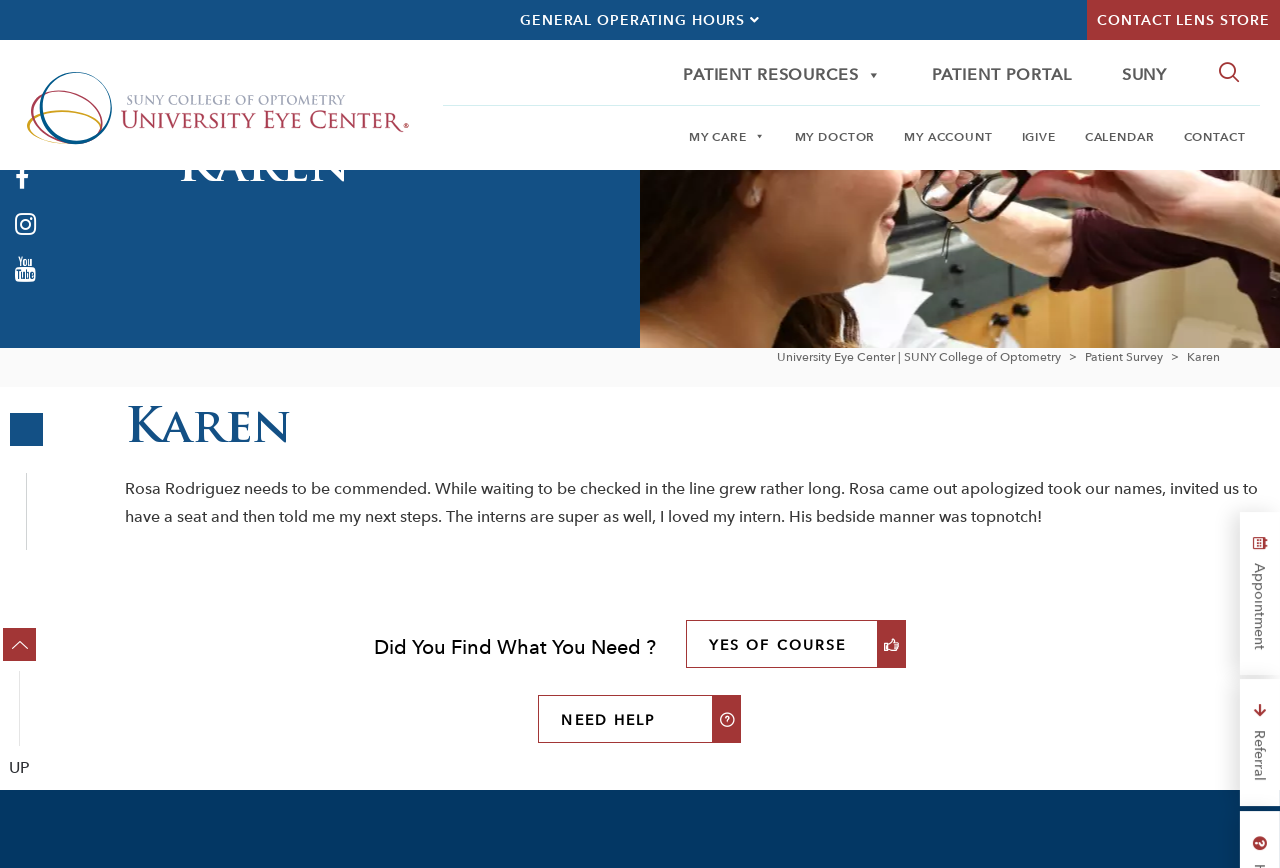Please identify the bounding box coordinates of the region to click in order to complete the given instruction: "Add to cart". The coordinates should be four float numbers between 0 and 1, i.e., [left, top, right, bottom].

None